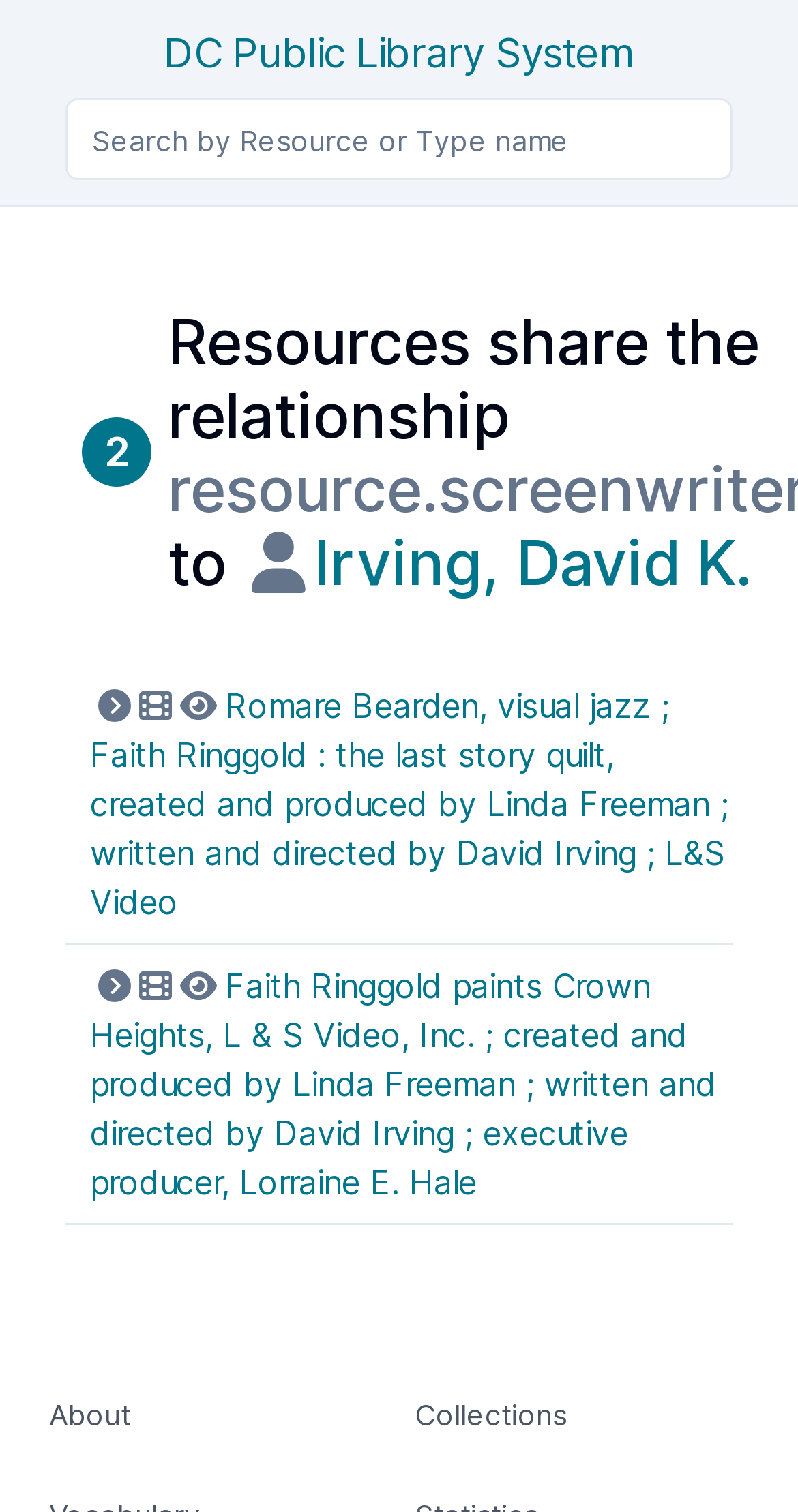What are the two categories at the bottom of the webpage?
Refer to the image and provide a one-word or short phrase answer.

About, Collections